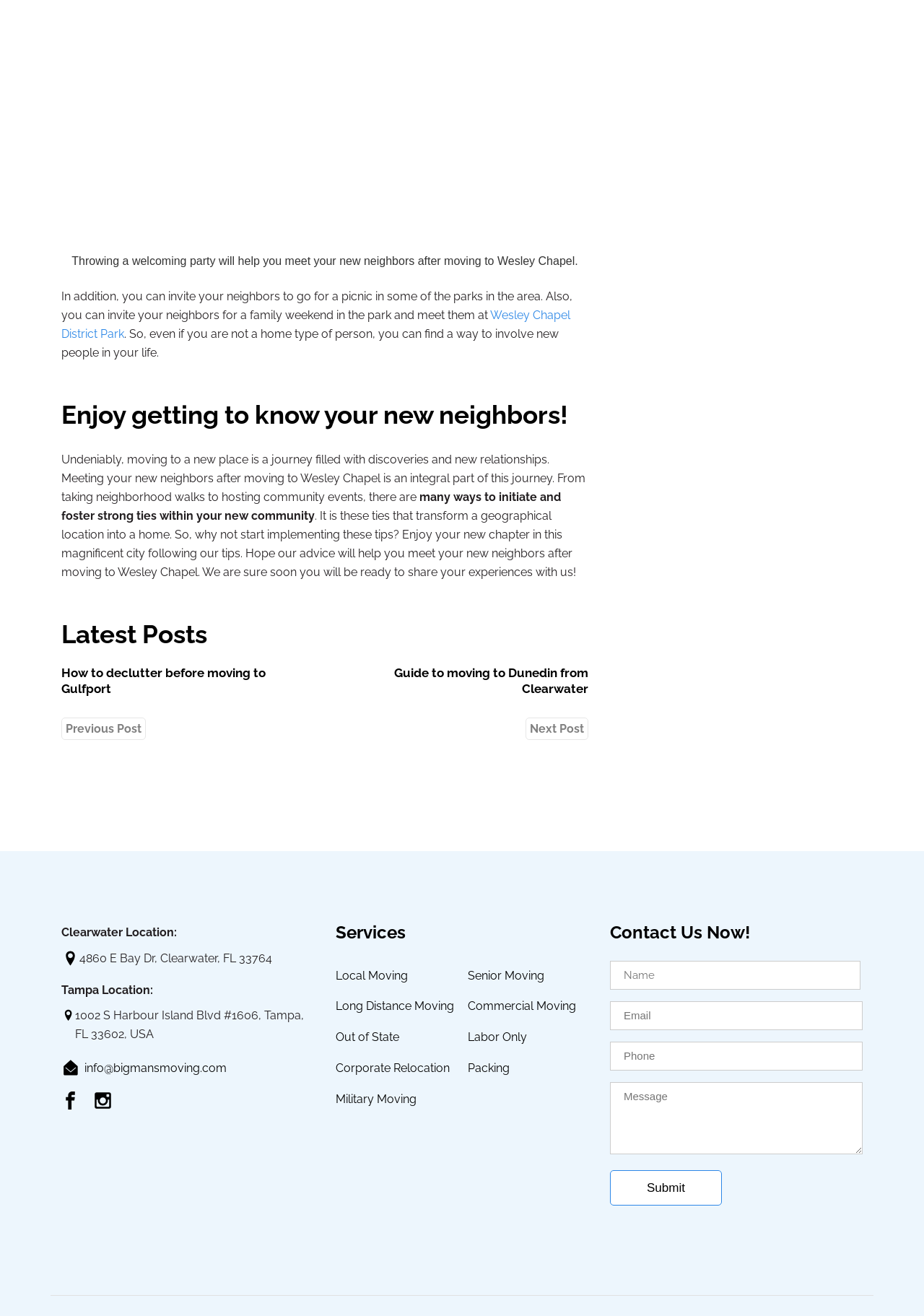Determine the bounding box coordinates of the element that should be clicked to execute the following command: "Click the 'Wesley Chapel District Park' link".

[0.066, 0.234, 0.617, 0.259]